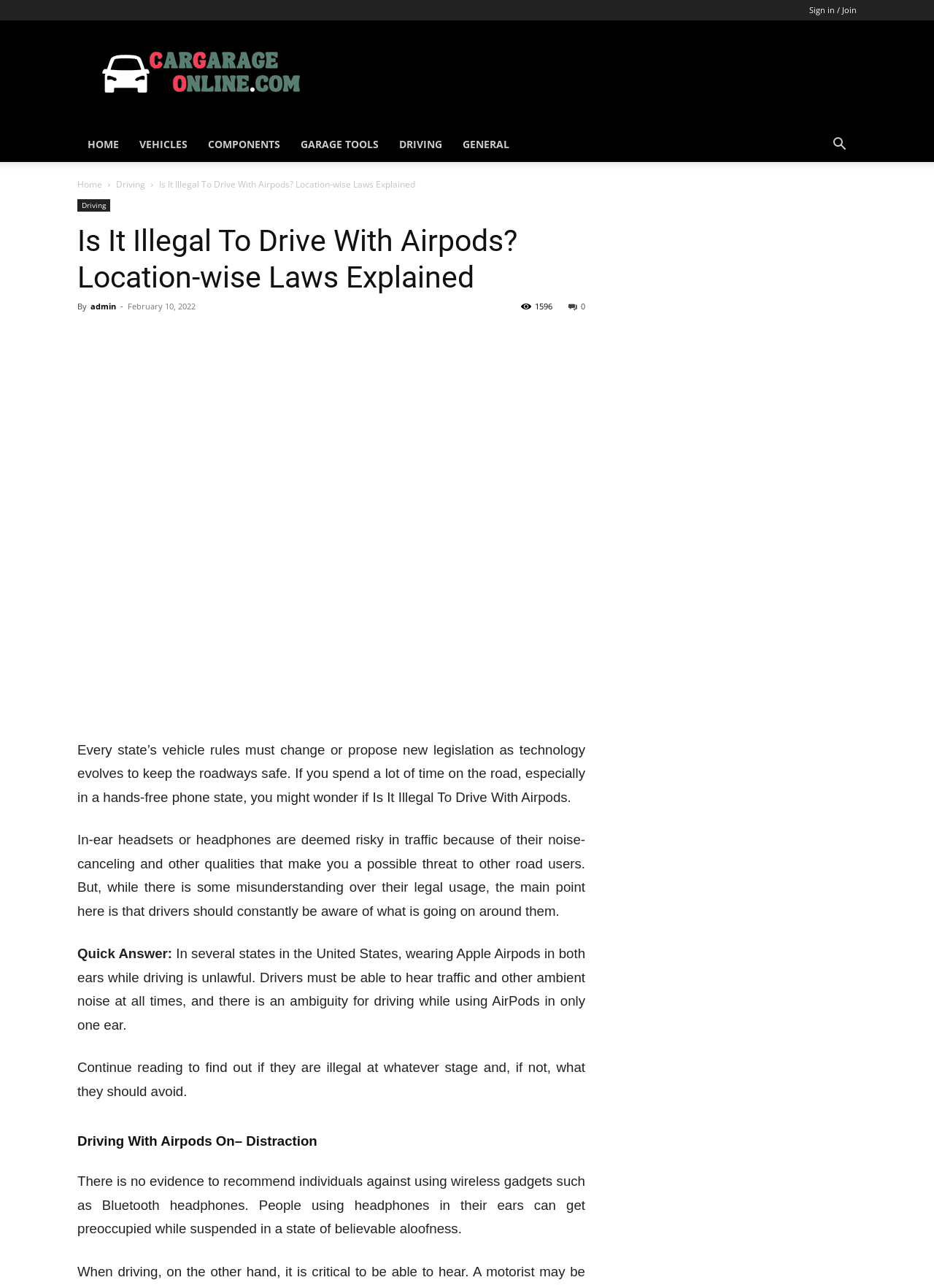Provide the bounding box coordinates for the specified HTML element described in this description: "Garage Tools". The coordinates should be four float numbers ranging from 0 to 1, in the format [left, top, right, bottom].

[0.311, 0.099, 0.416, 0.126]